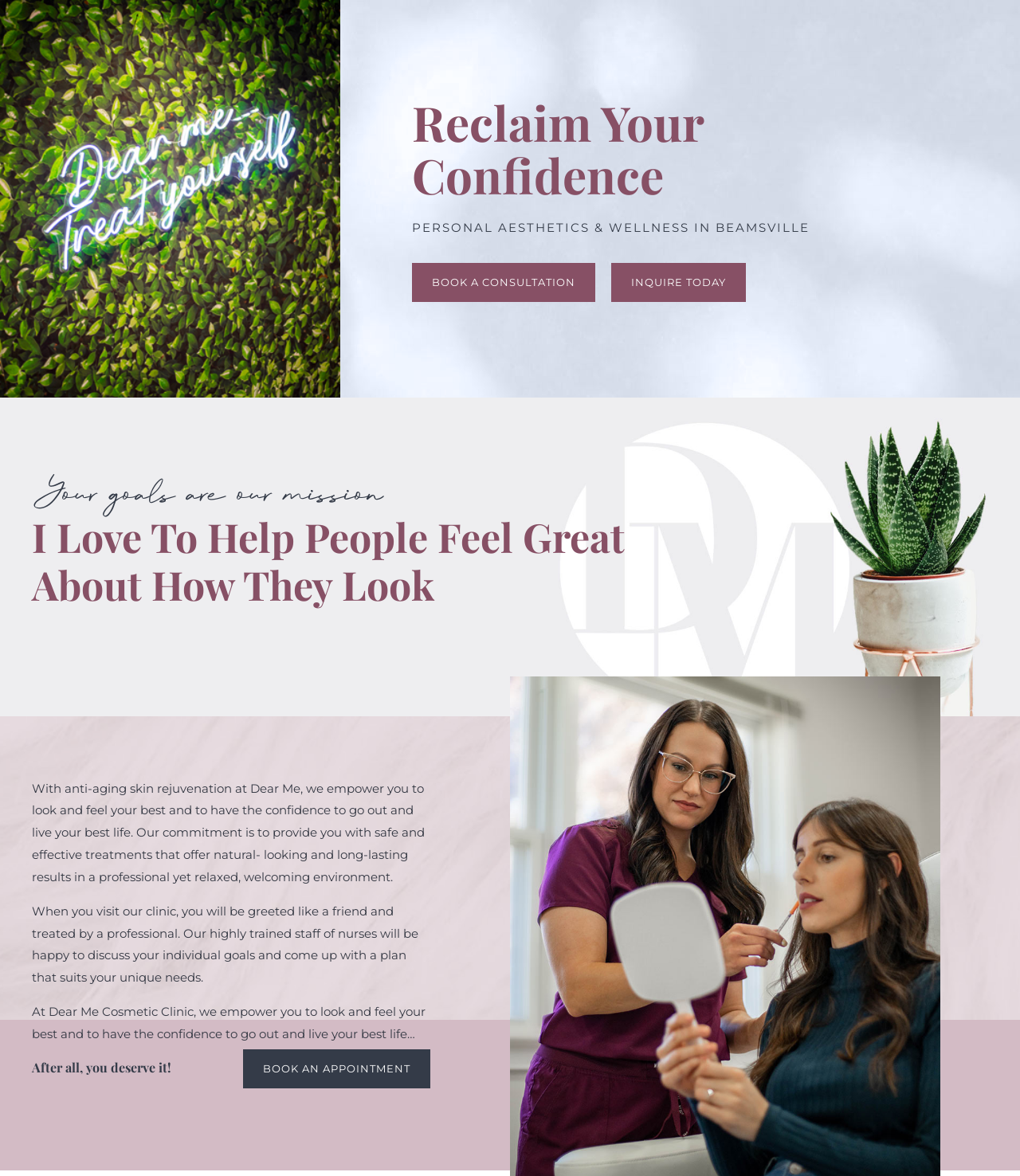Write an exhaustive caption that covers the webpage's main aspects.

The webpage is about Dear Me Cosmetic Clinic, a clinic that offers anti-aging skin rejuvenation services. At the top of the page, there is a heading that reads "Reclaim Your Confidence" followed by a subheading "PERSONAL AESTHETICS & WELLNESS IN BEAMSVILLE". Below these headings, there are two links, "BOOK A CONSULTATION" and "INQUIRE TODAY", positioned side by side.

On the left side of the page, there is a section with three headings: "Your goals are our mission", "I Love To Help People Feel Great About How They Look", and "After all, you deserve it!". Below these headings, there are three paragraphs of text that describe the clinic's mission and services. The text explains that the clinic empowers individuals to look and feel their best, providing safe and effective treatments in a professional yet relaxed environment. The staff of nurses will discuss individual goals and create a personalized plan.

At the bottom of this section, there is a link to "BOOK AN APPOINTMENT". Overall, the page has a total of five links and six headings, with a focus on promoting the clinic's services and encouraging visitors to take action.